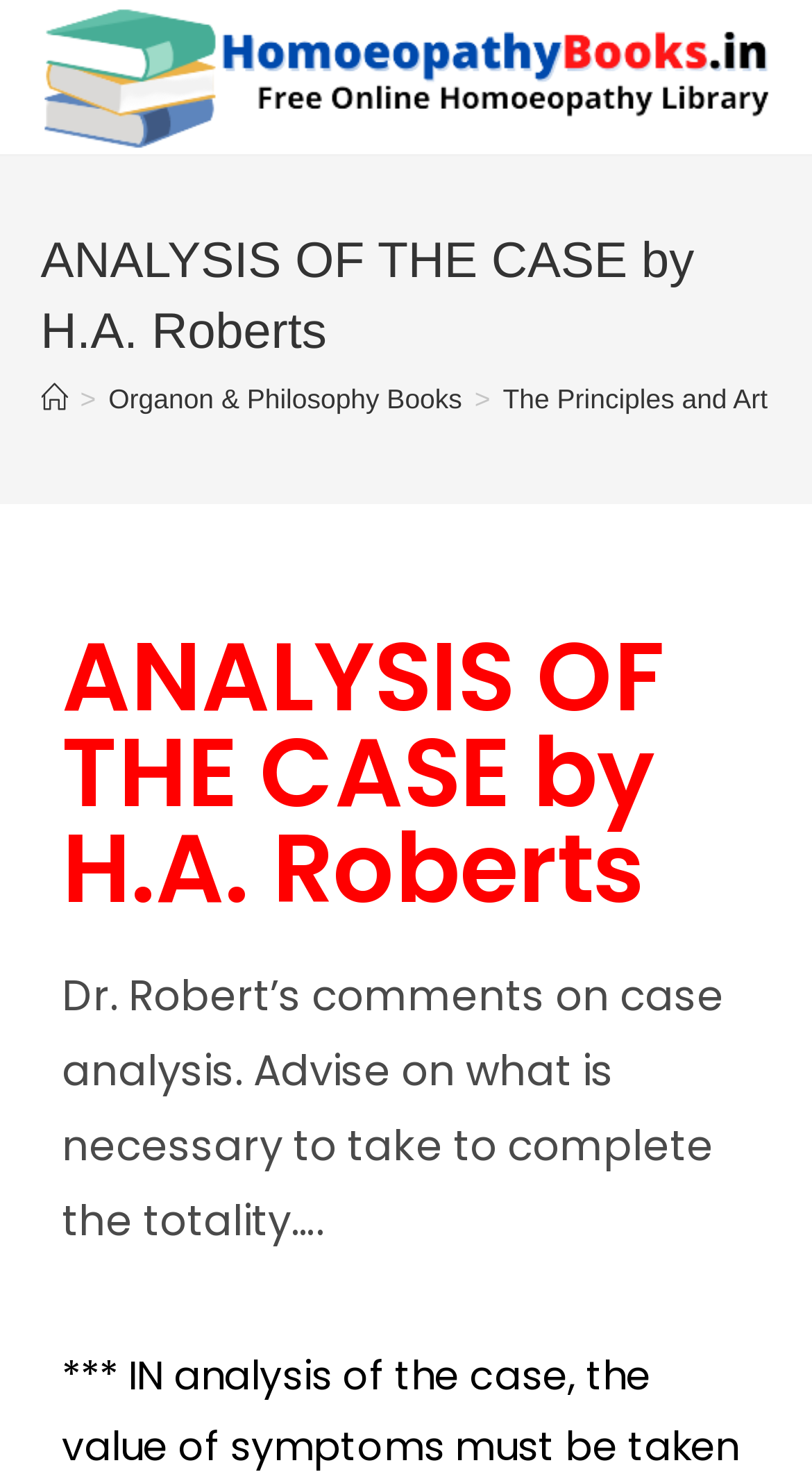What is the purpose of Dr. Robert's comments?
Please craft a detailed and exhaustive response to the question.

According to the static text, Dr. Robert's comments are about case analysis and advise on what is necessary to take to complete the totality, indicating that the purpose of his comments is to provide guidance on completing the totality.